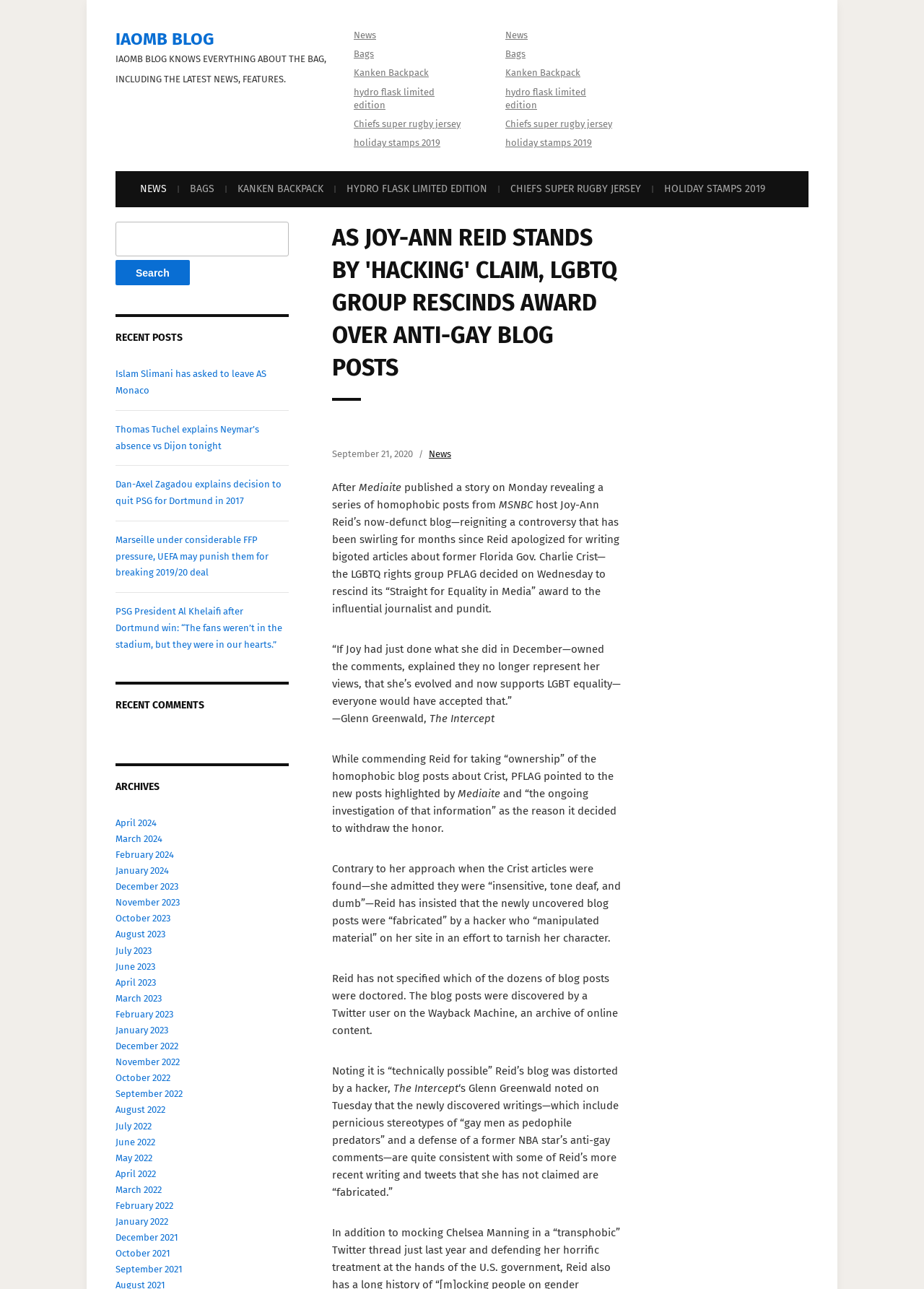Please indicate the bounding box coordinates for the clickable area to complete the following task: "Read about Kanken Backpack". The coordinates should be specified as four float numbers between 0 and 1, i.e., [left, top, right, bottom].

[0.383, 0.052, 0.464, 0.061]